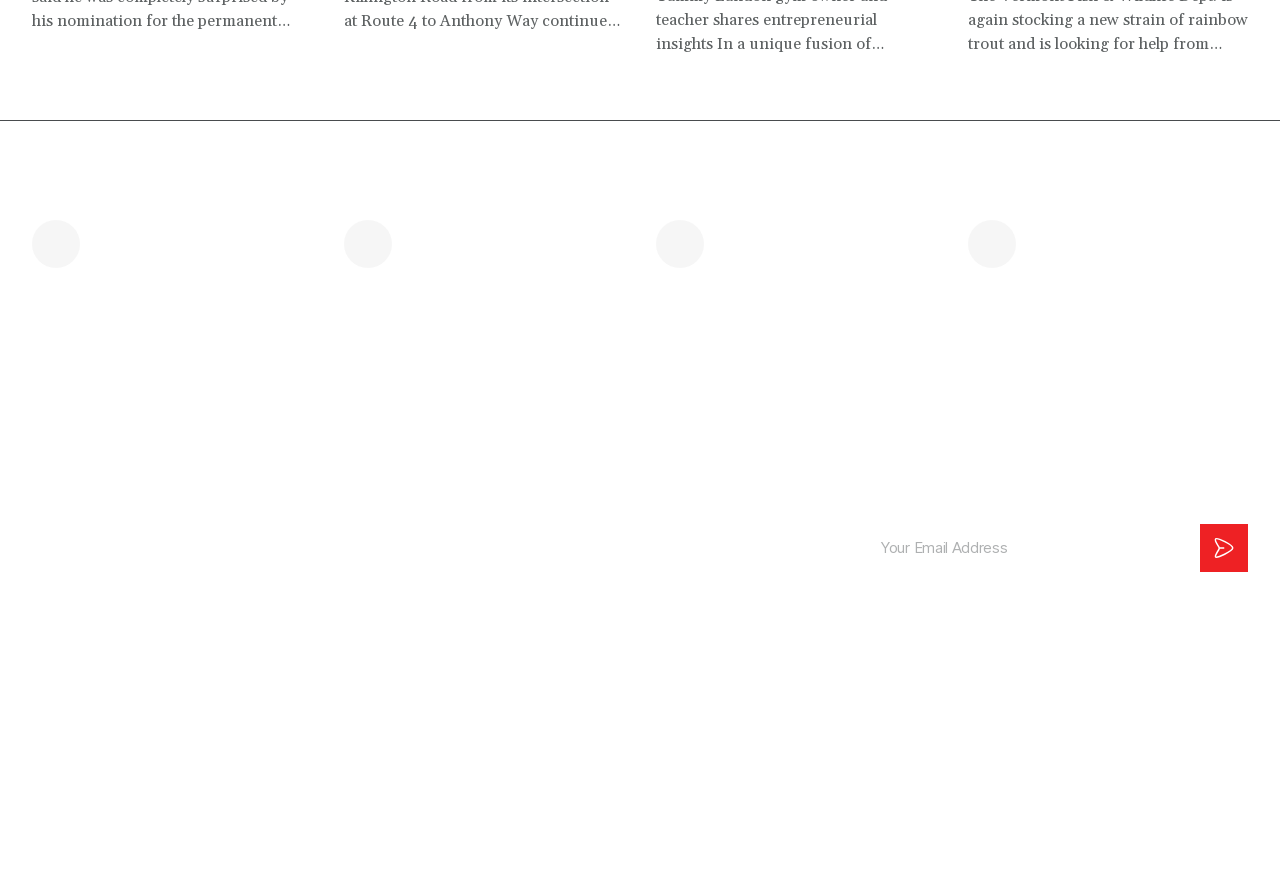Please specify the bounding box coordinates in the format (top-left x, top-left y, bottom-right x, bottom-right y), with values ranging from 0 to 1. Identify the bounding box for the UI component described as follows: 5465 U.S. 4Killington, VT 05751

[0.025, 0.248, 0.244, 0.302]